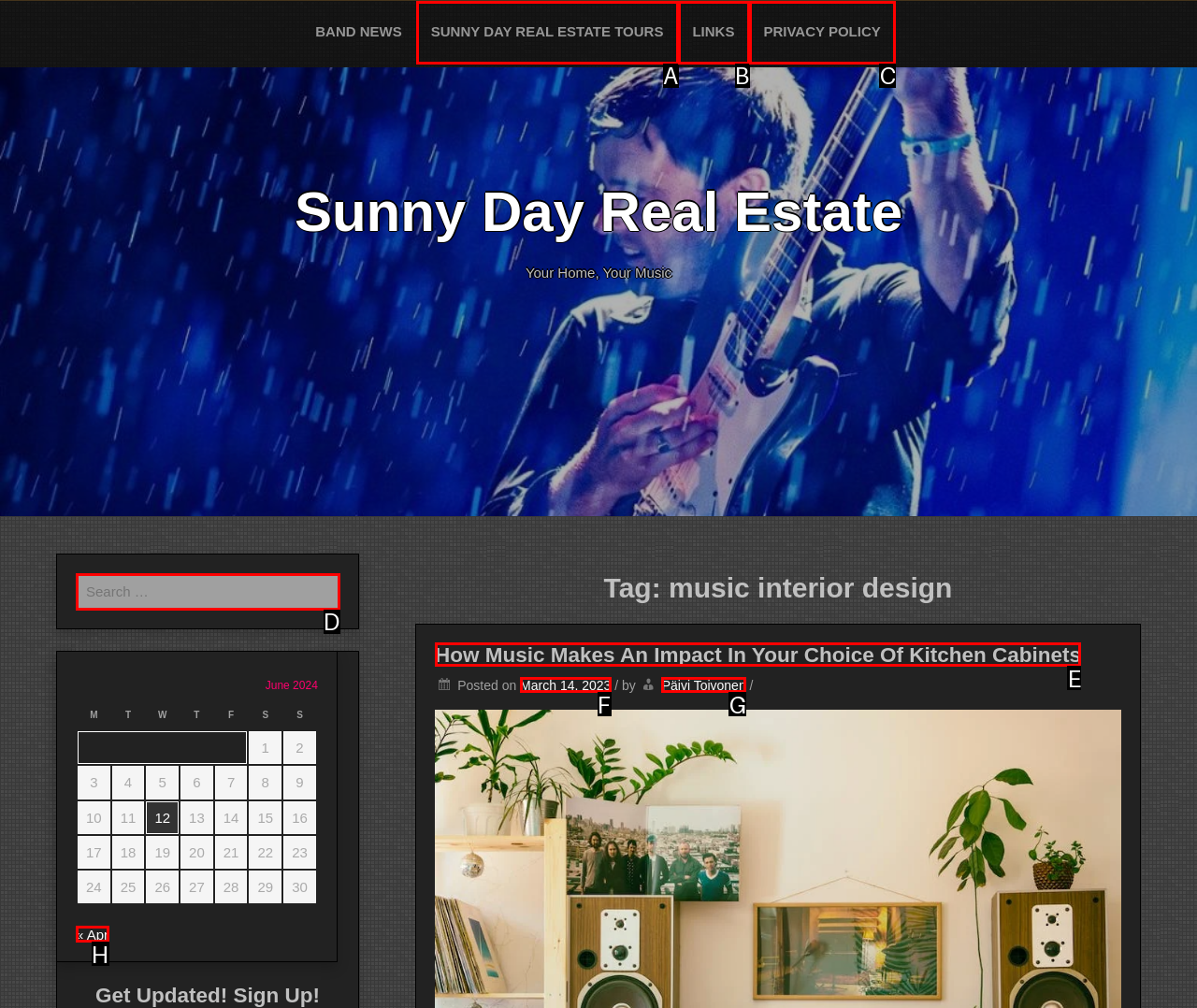Point out the HTML element that matches the following description: Sunny Day Real Estate Tours
Answer with the letter from the provided choices.

A